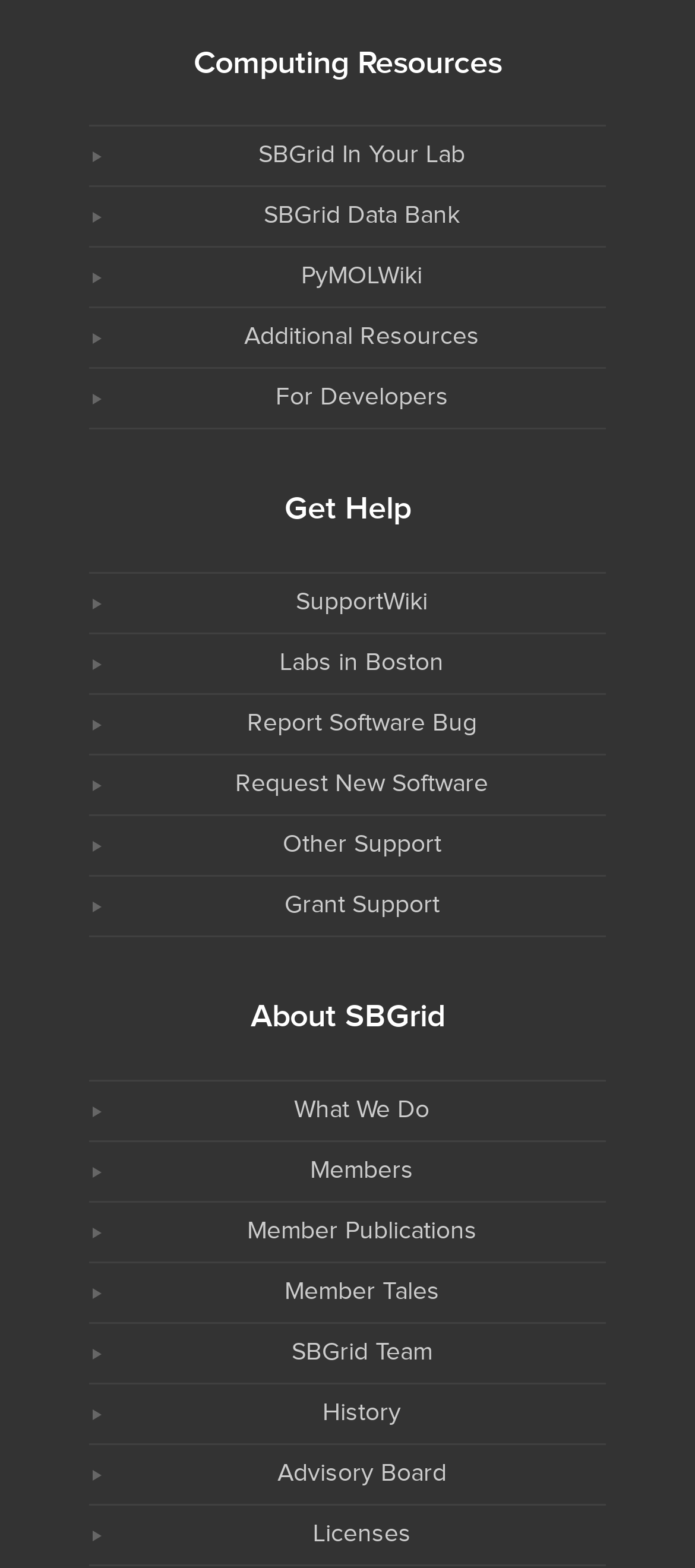Can you provide the bounding box coordinates for the element that should be clicked to implement the instruction: "Learn about what SBGrid does"?

[0.423, 0.654, 0.618, 0.672]